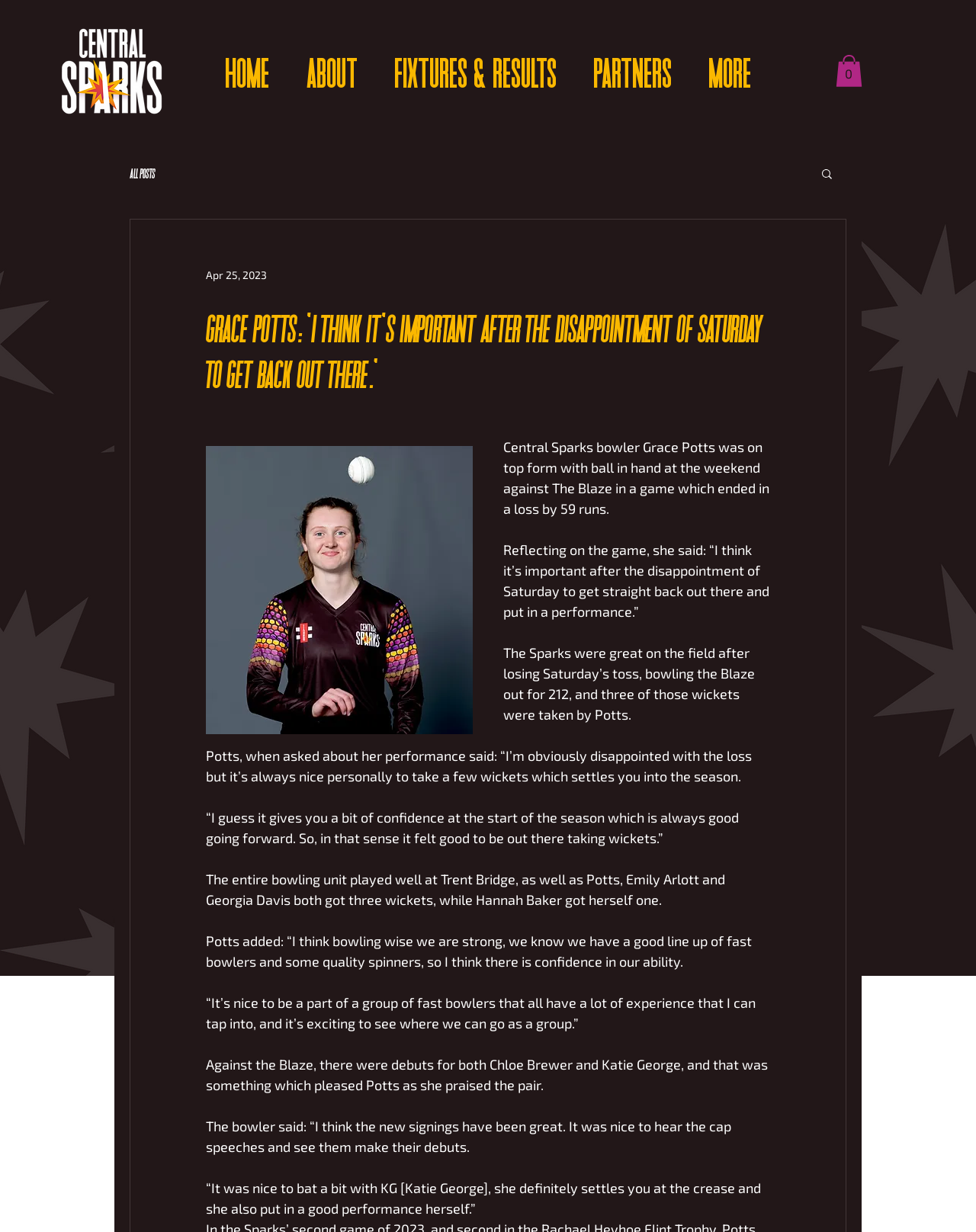Please locate the bounding box coordinates of the element's region that needs to be clicked to follow the instruction: "Click the Cart button". The bounding box coordinates should be provided as four float numbers between 0 and 1, i.e., [left, top, right, bottom].

[0.856, 0.045, 0.884, 0.07]